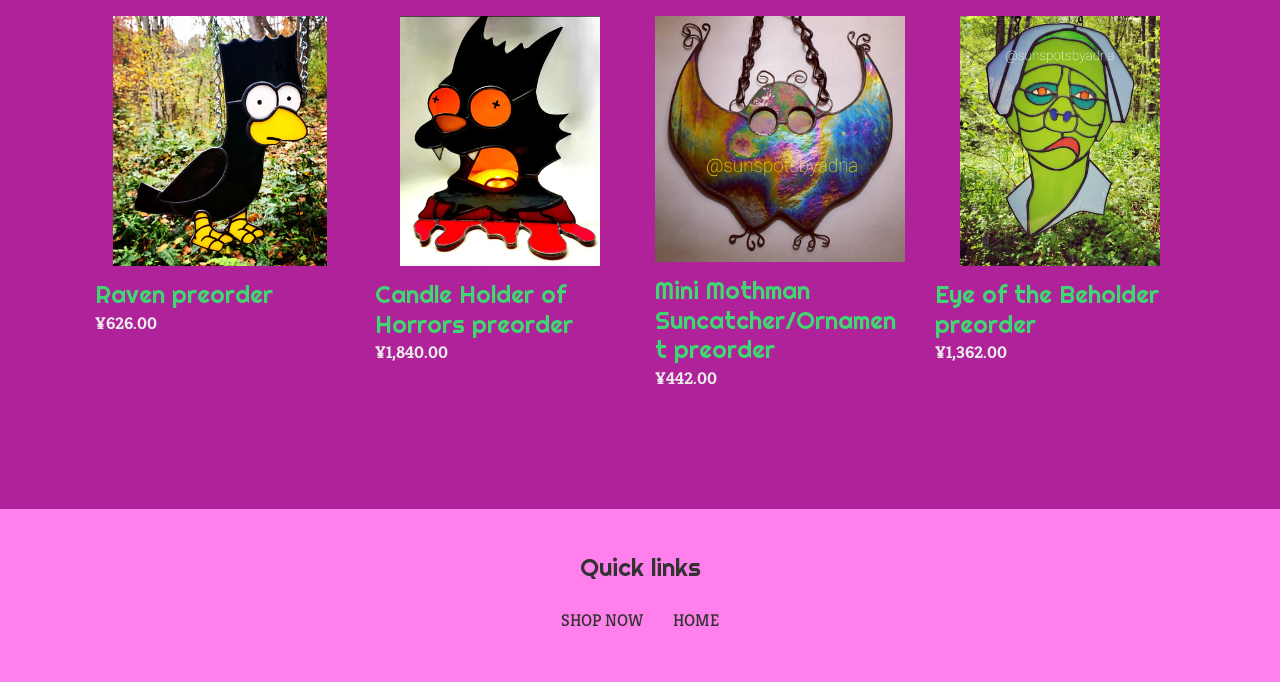What is the text above the links at the bottom?
Answer the question based on the image using a single word or a brief phrase.

Quick links